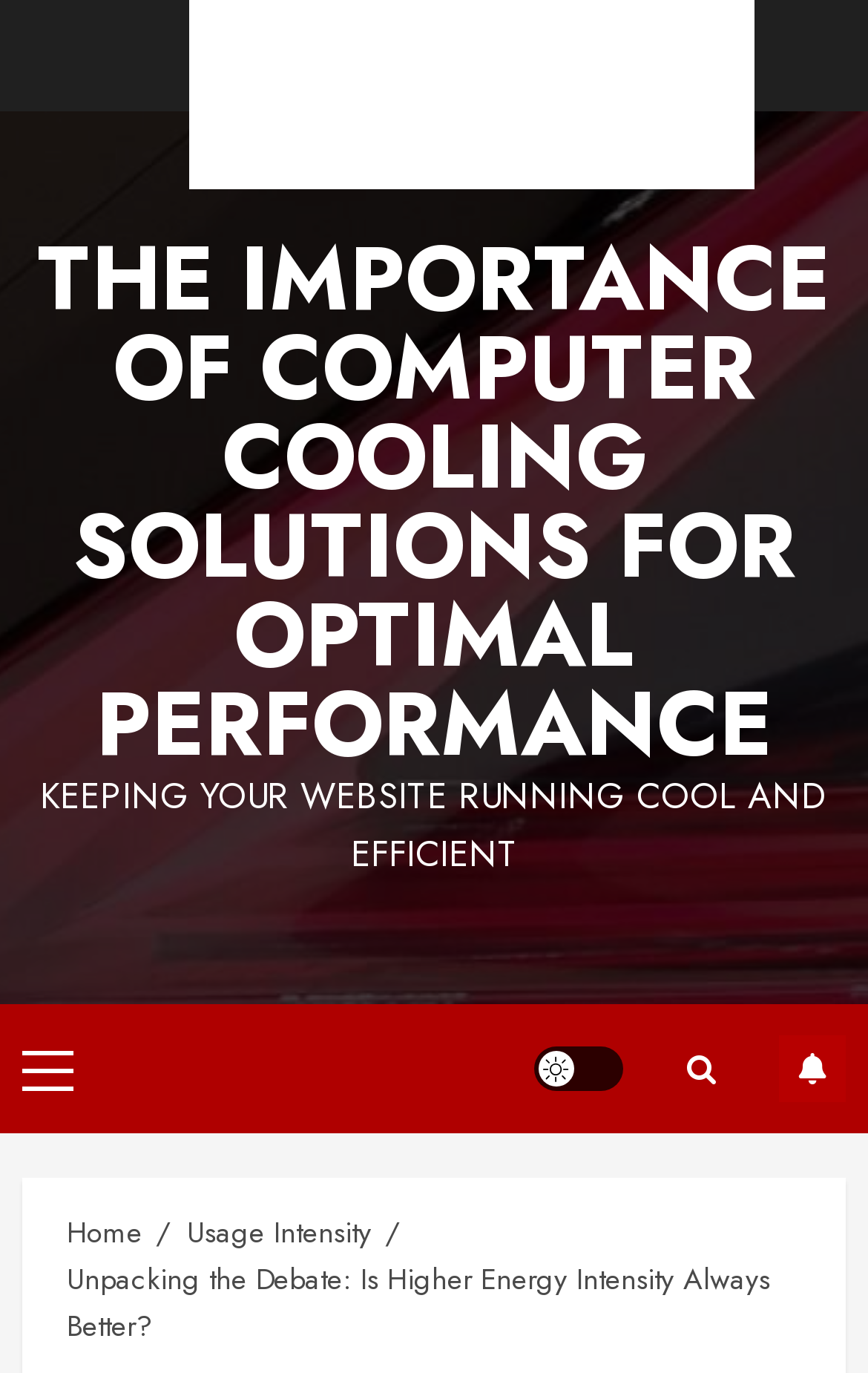Could you locate the bounding box coordinates for the section that should be clicked to accomplish this task: "Subscribe by clicking the 'SUBSCRIBE' button".

[0.897, 0.754, 0.974, 0.803]